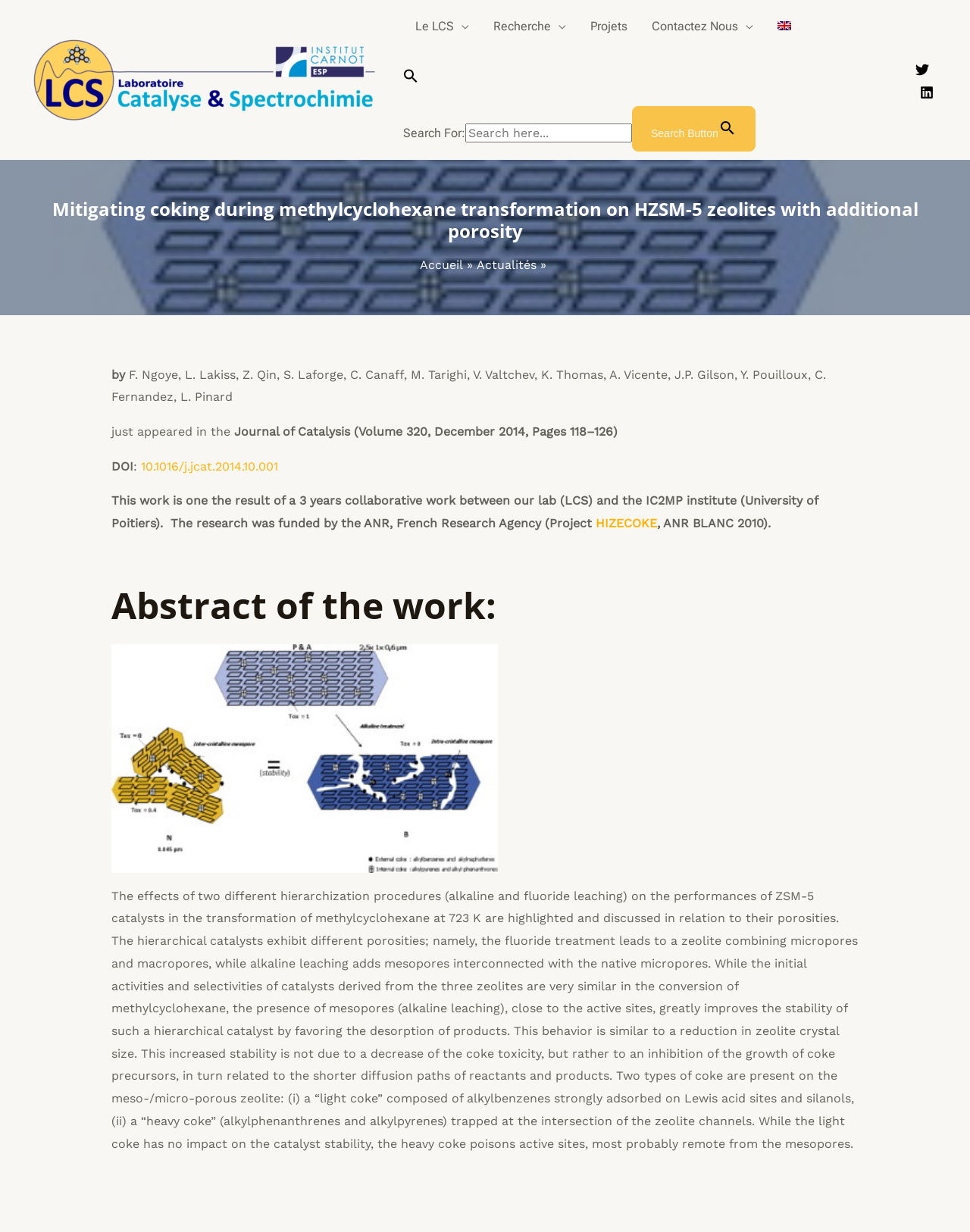Please locate the bounding box coordinates for the element that should be clicked to achieve the following instruction: "Click on the Contactez Nous Menu Toggle". Ensure the coordinates are given as four float numbers between 0 and 1, i.e., [left, top, right, bottom].

[0.659, 0.0, 0.789, 0.043]